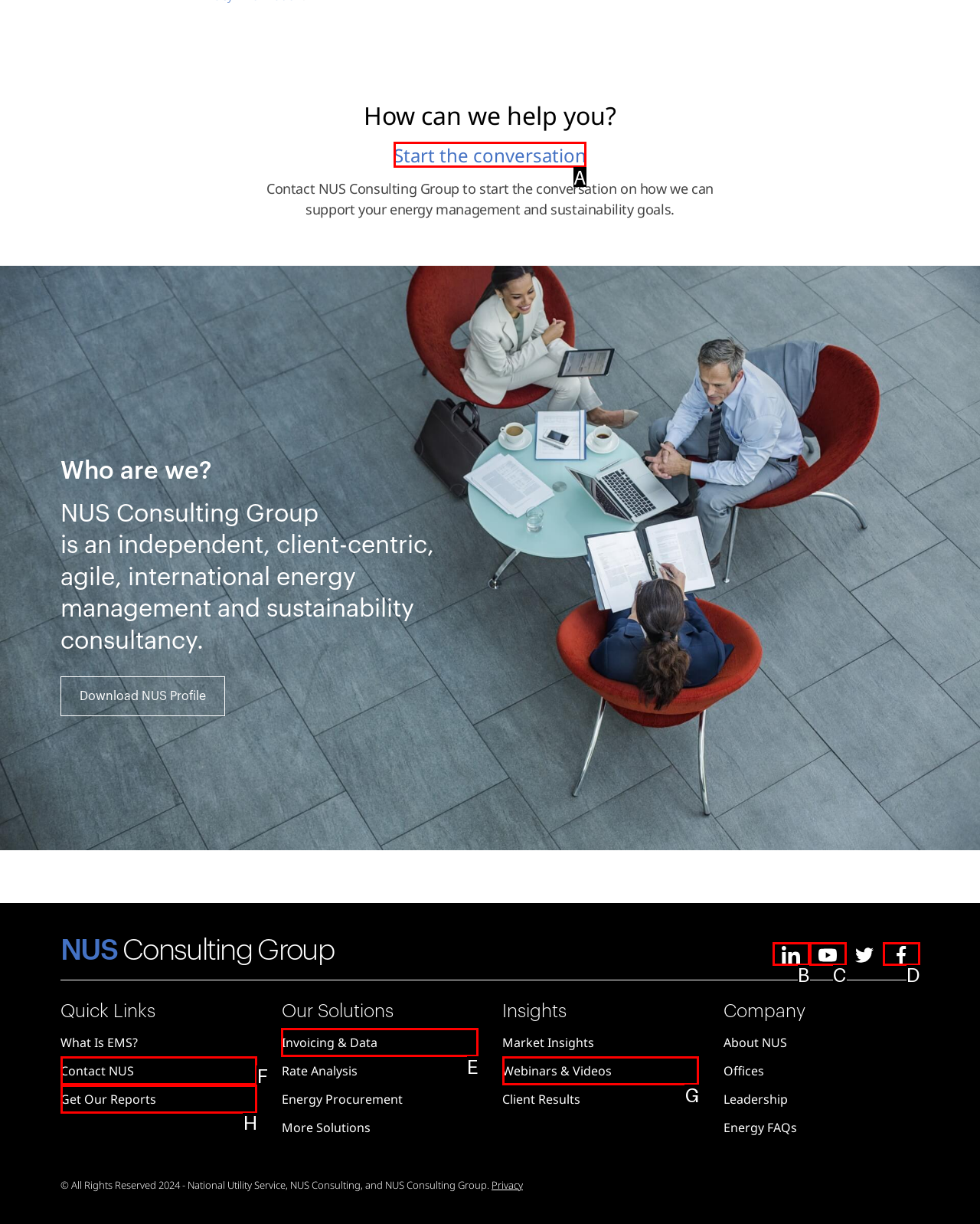From the given options, tell me which letter should be clicked to complete this task: Start the conversation
Answer with the letter only.

A